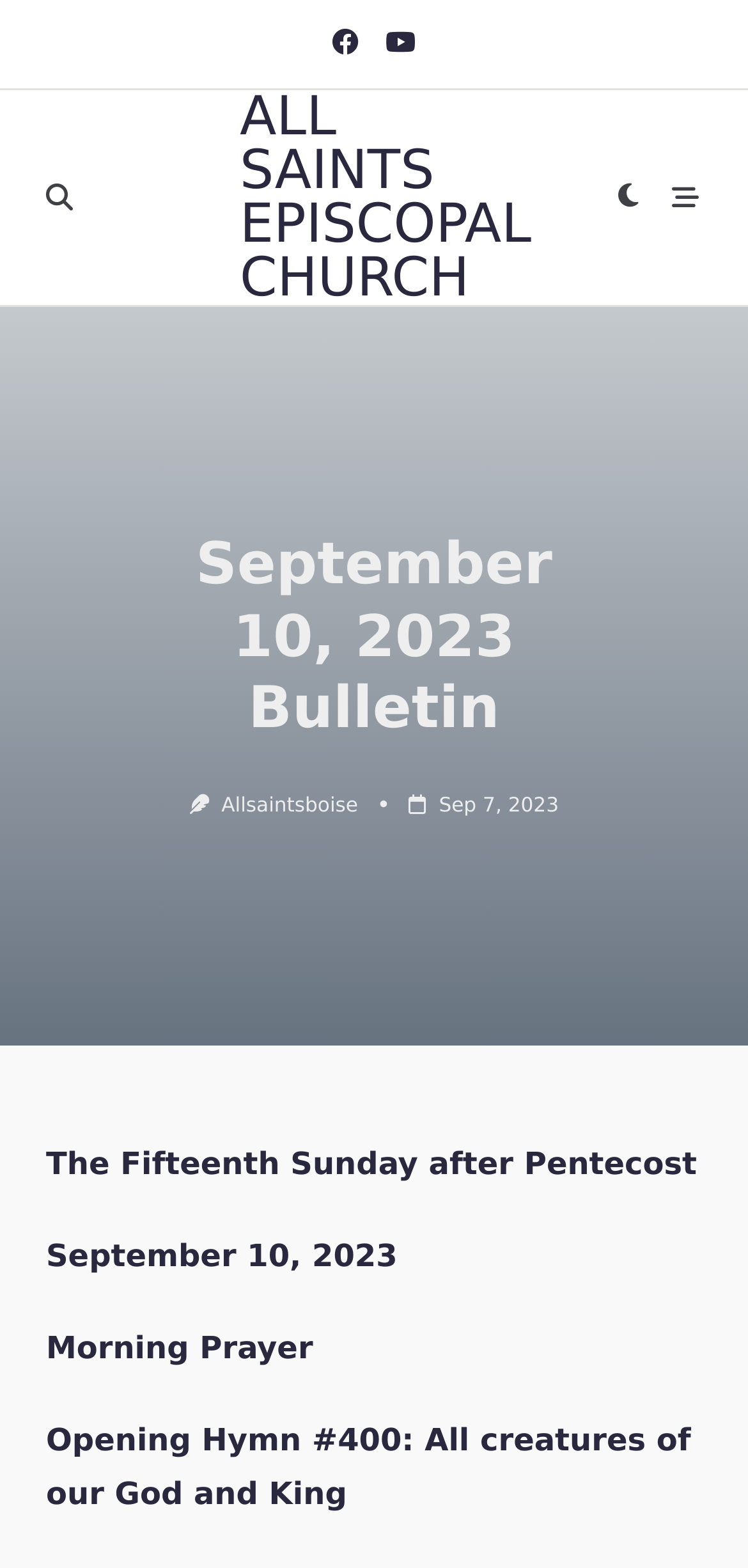What is the text of the webpage's headline?

September 10, 2023 Bulletin